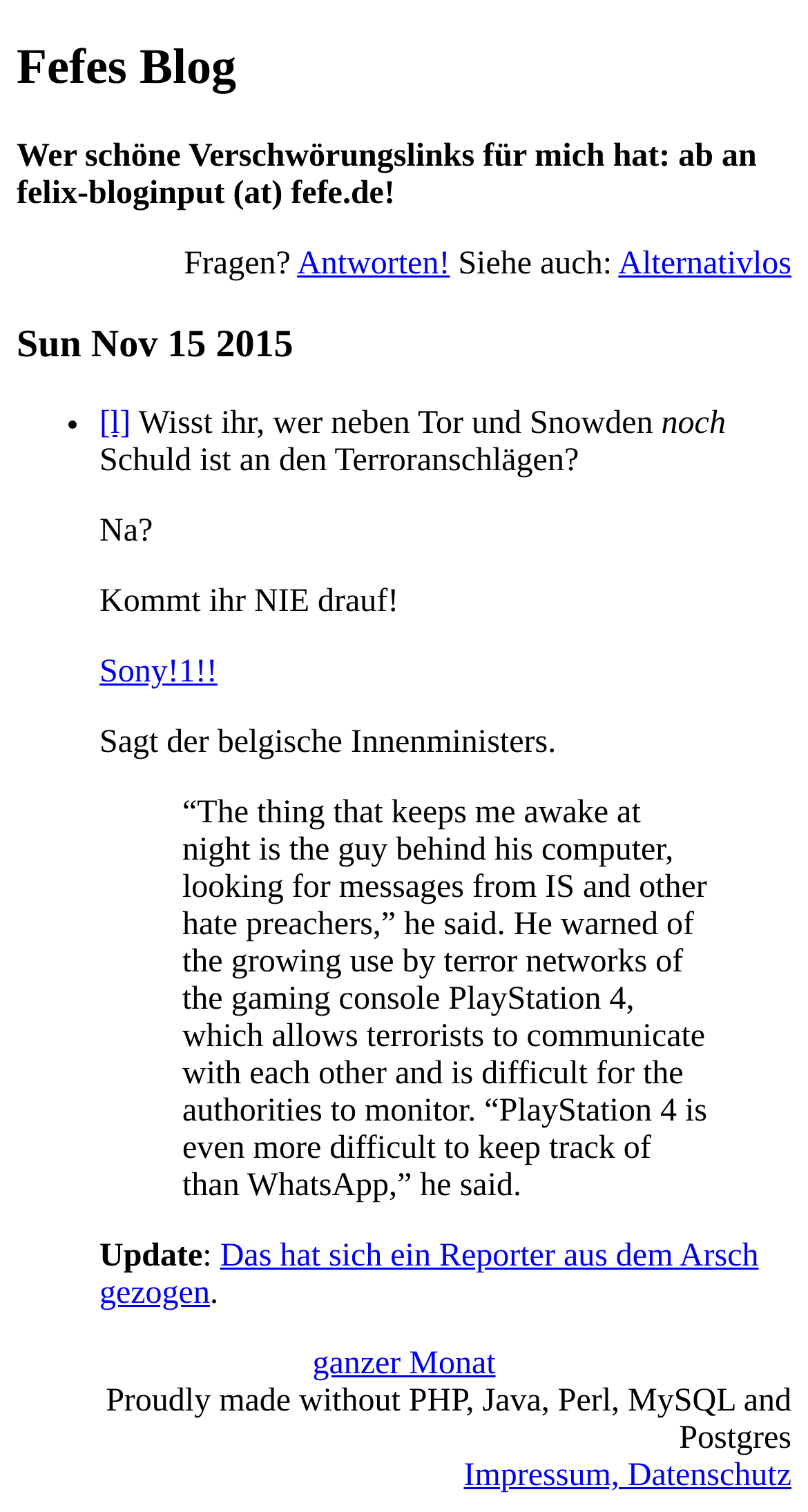Determine the bounding box coordinates of the element that should be clicked to execute the following command: "Click on the 'Fefes Blog' link".

[0.021, 0.027, 0.292, 0.063]